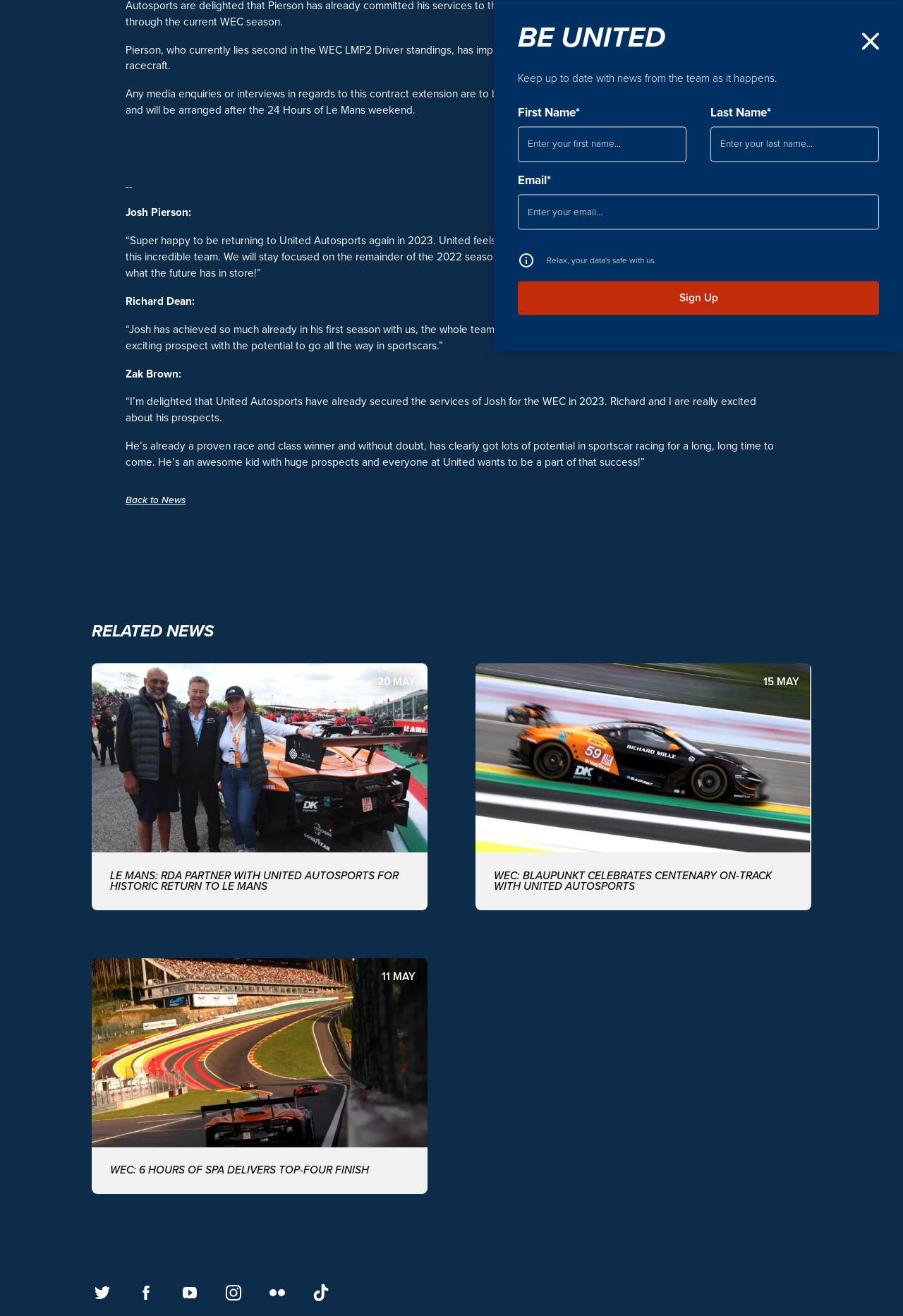Provide your answer in a single word or phrase: 
What is the event mentioned in the article where Josh Pierson will be racing?

24 Hours of Le Mans